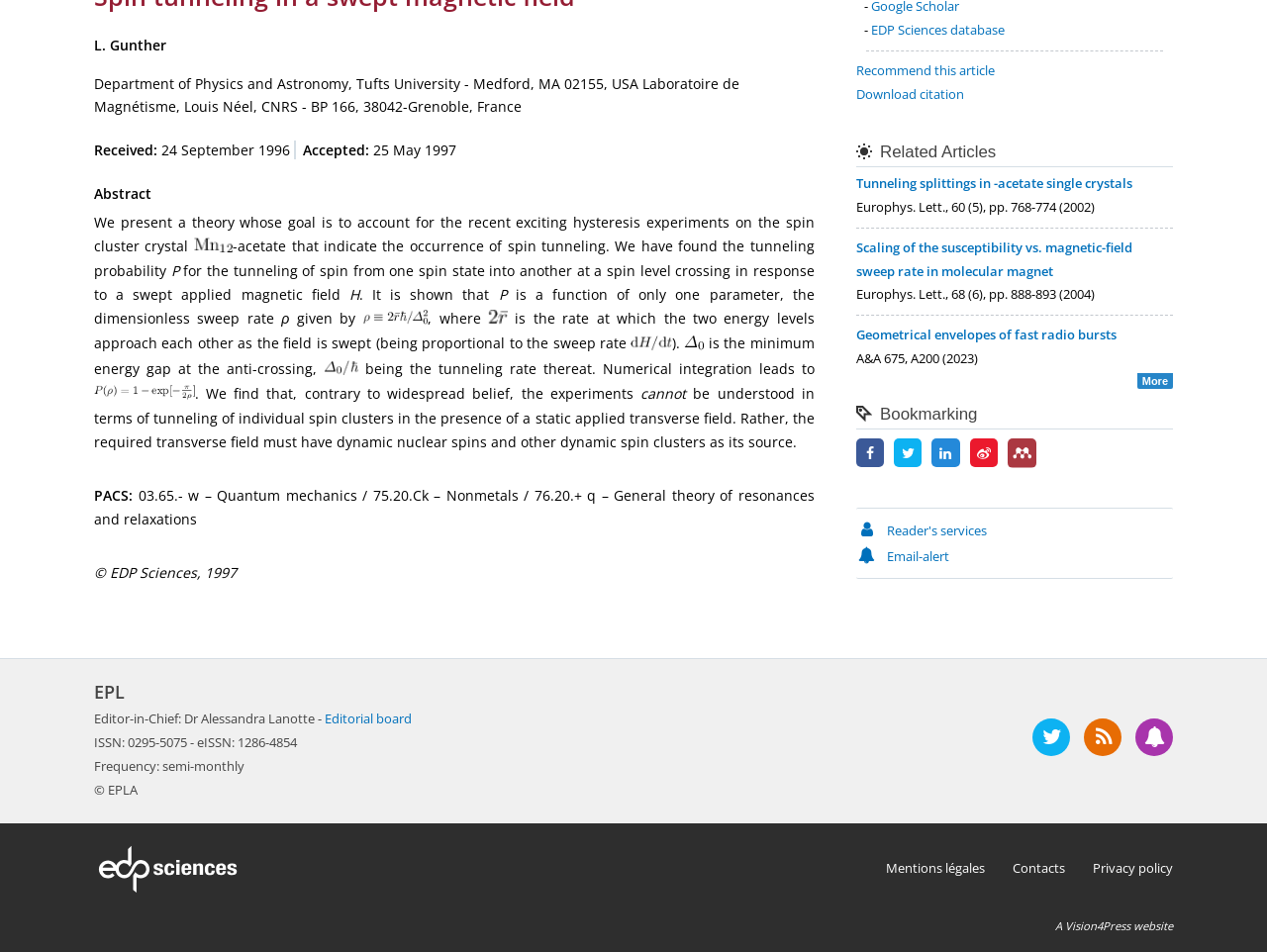Bounding box coordinates are specified in the format (top-left x, top-left y, bottom-right x, bottom-right y). All values are floating point numbers bounded between 0 and 1. Please provide the bounding box coordinate of the region this sentence describes: title="Follow us on Twitter"

[0.815, 0.755, 0.844, 0.794]